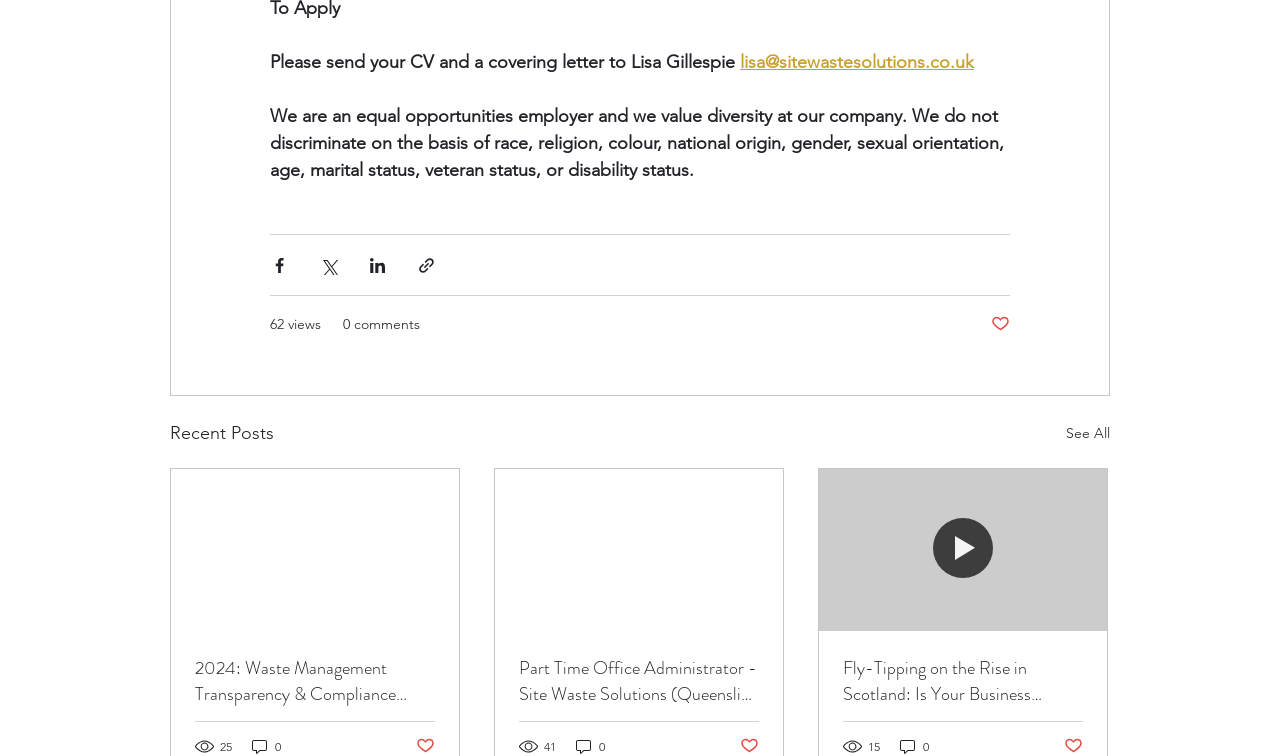Please analyze the image and give a detailed answer to the question:
What is the topic of the post 'Fly-Tipping on the Rise in Scotland: Is Your Business Contributing to the Problem?'?

The topic of the post can be inferred from the link element which says 'Fly-Tipping on the Rise in Scotland: Is Your Business Contributing to the Problem?'.